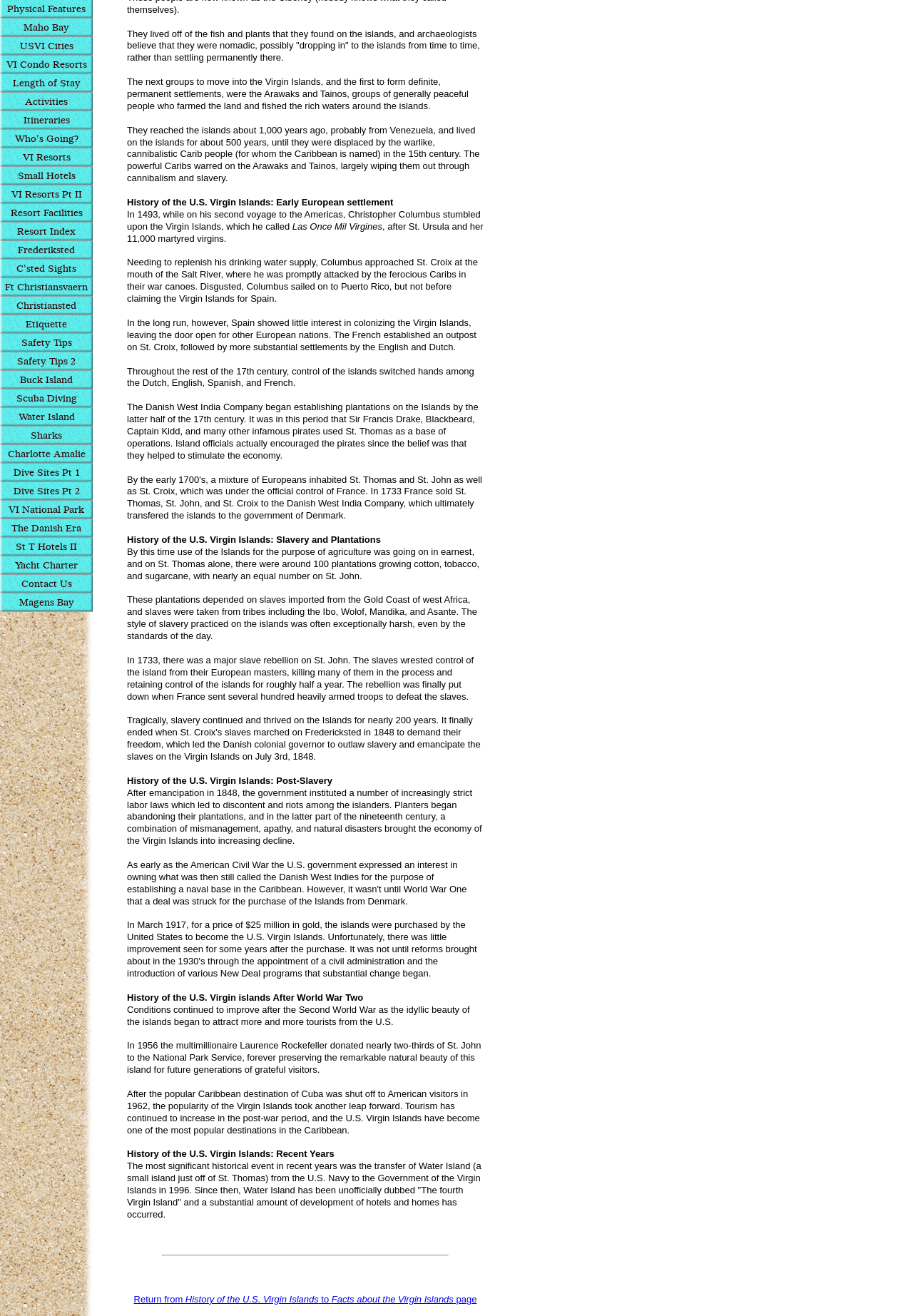Given the element description VI Resorts Pt II, specify the bounding box coordinates of the corresponding UI element in the format (top-left x, top-left y, bottom-right x, bottom-right y). All values must be between 0 and 1.

[0.0, 0.141, 0.102, 0.155]